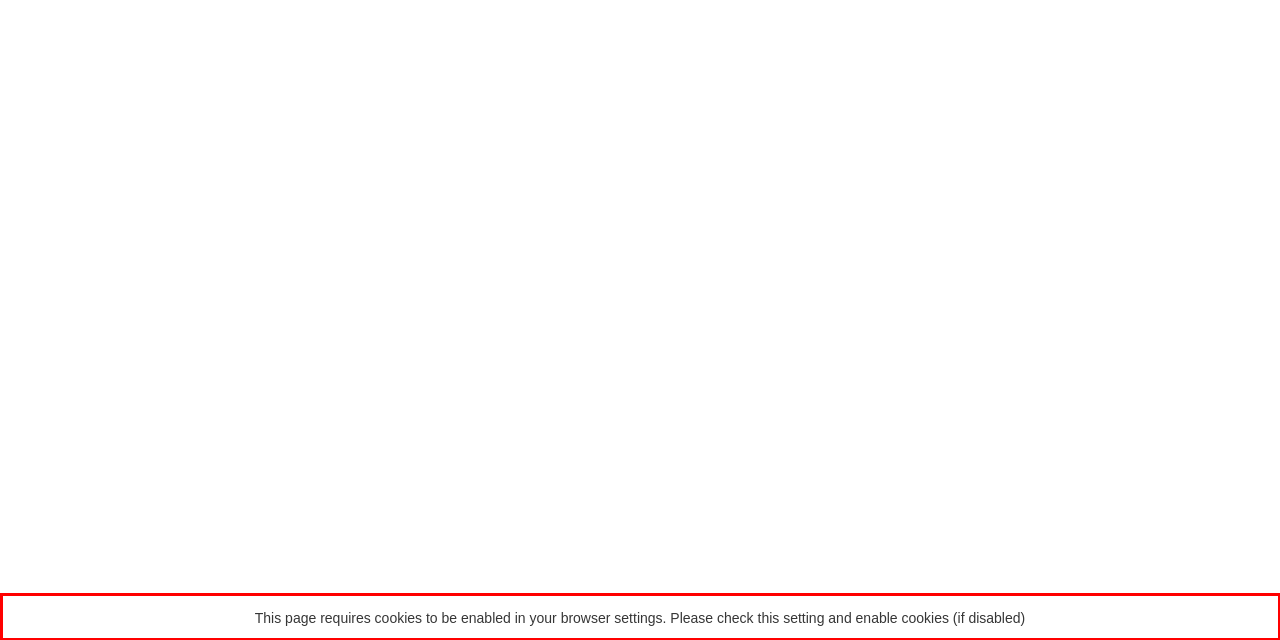Please extract the text content within the red bounding box on the webpage screenshot using OCR.

This page requires cookies to be enabled in your browser settings. Please check this setting and enable cookies (if disabled)